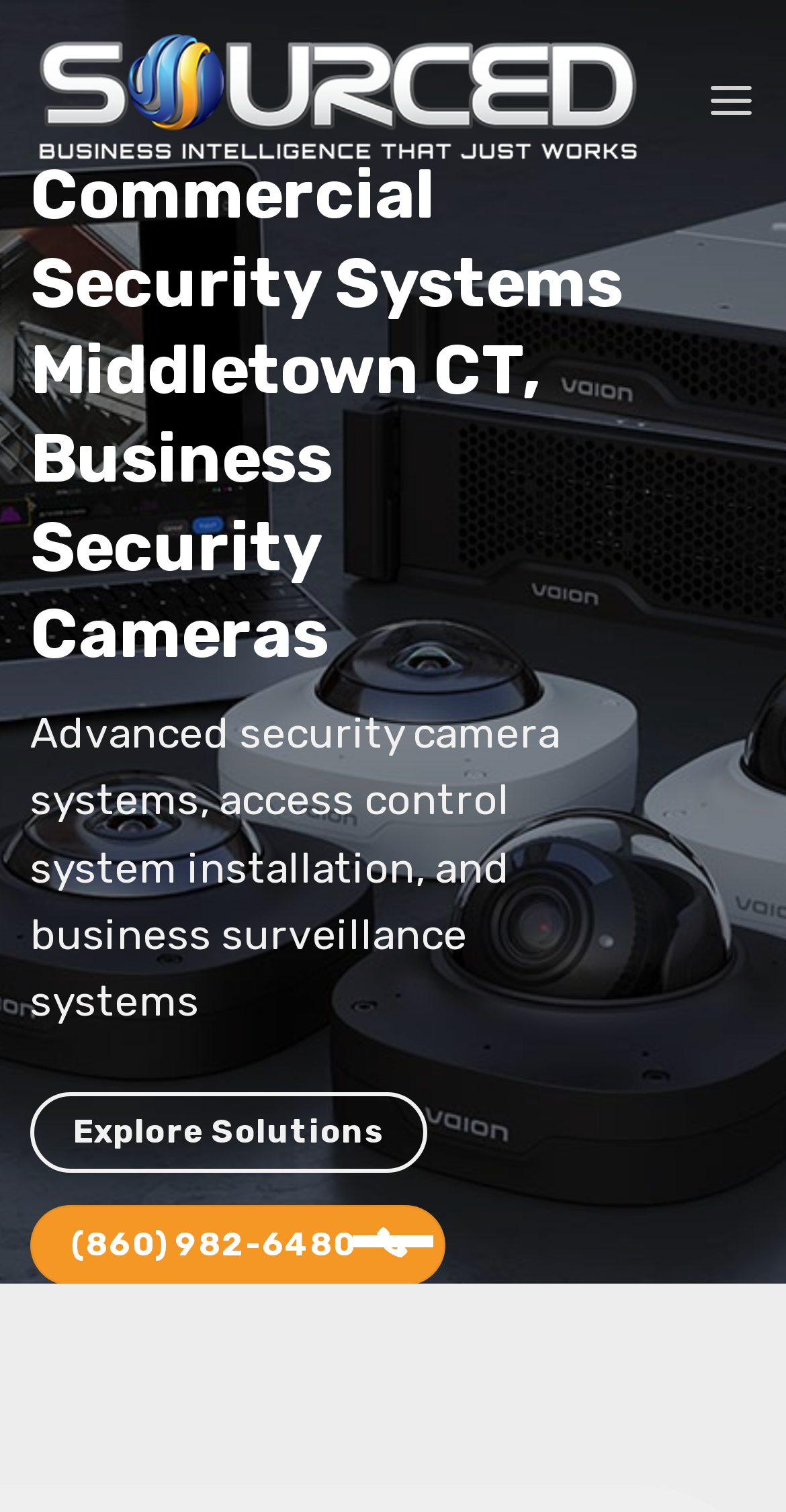What type of systems are offered?
Please provide an in-depth and detailed response to the question.

I found the types of systems offered by reading the text in the top section of the webpage, which mentions 'Advanced security camera systems, access control system installation, and business surveillance systems'.